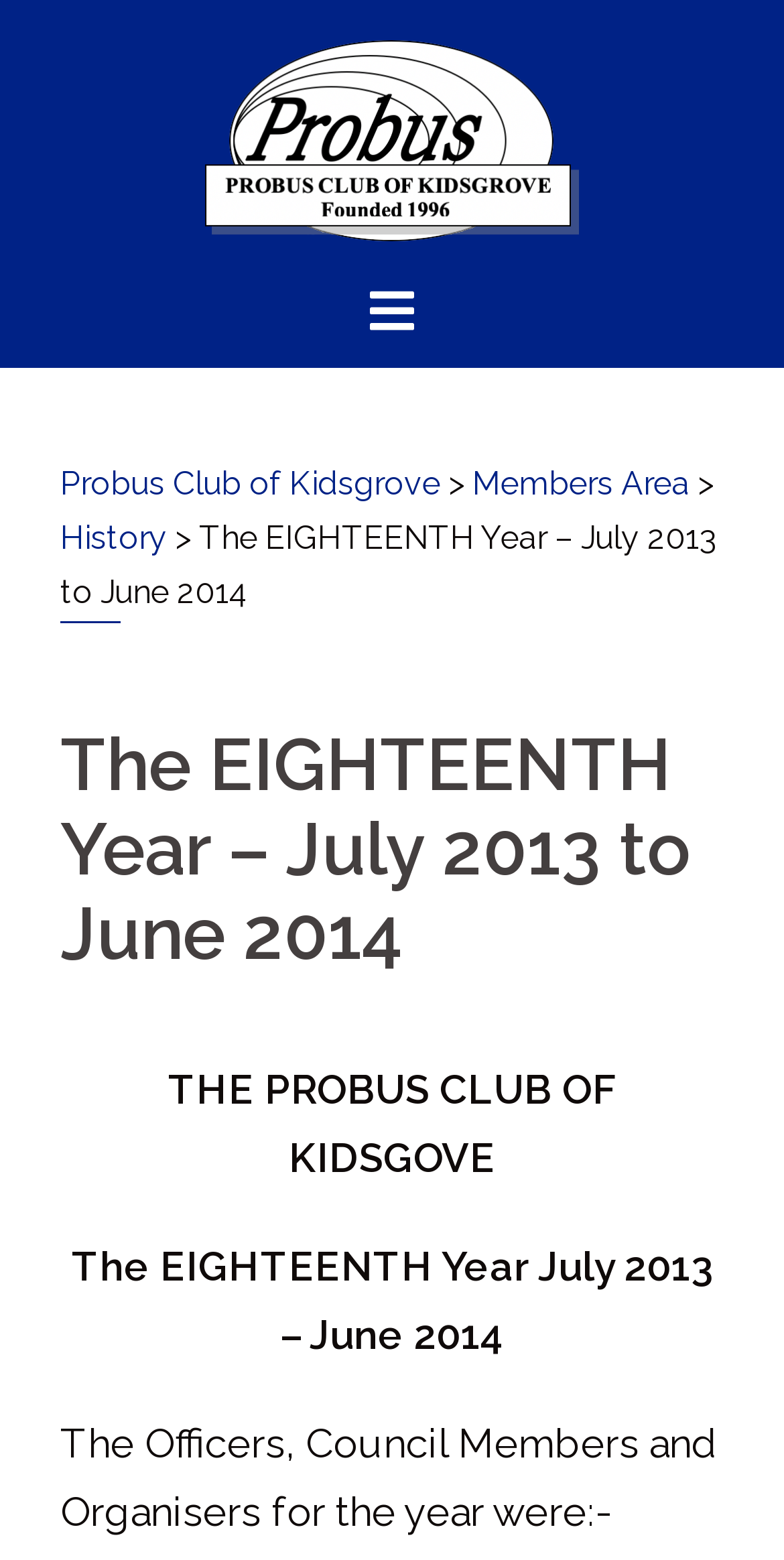Find the main header of the webpage and produce its text content.

The EIGHTEENTH Year – July 2013 to June 2014